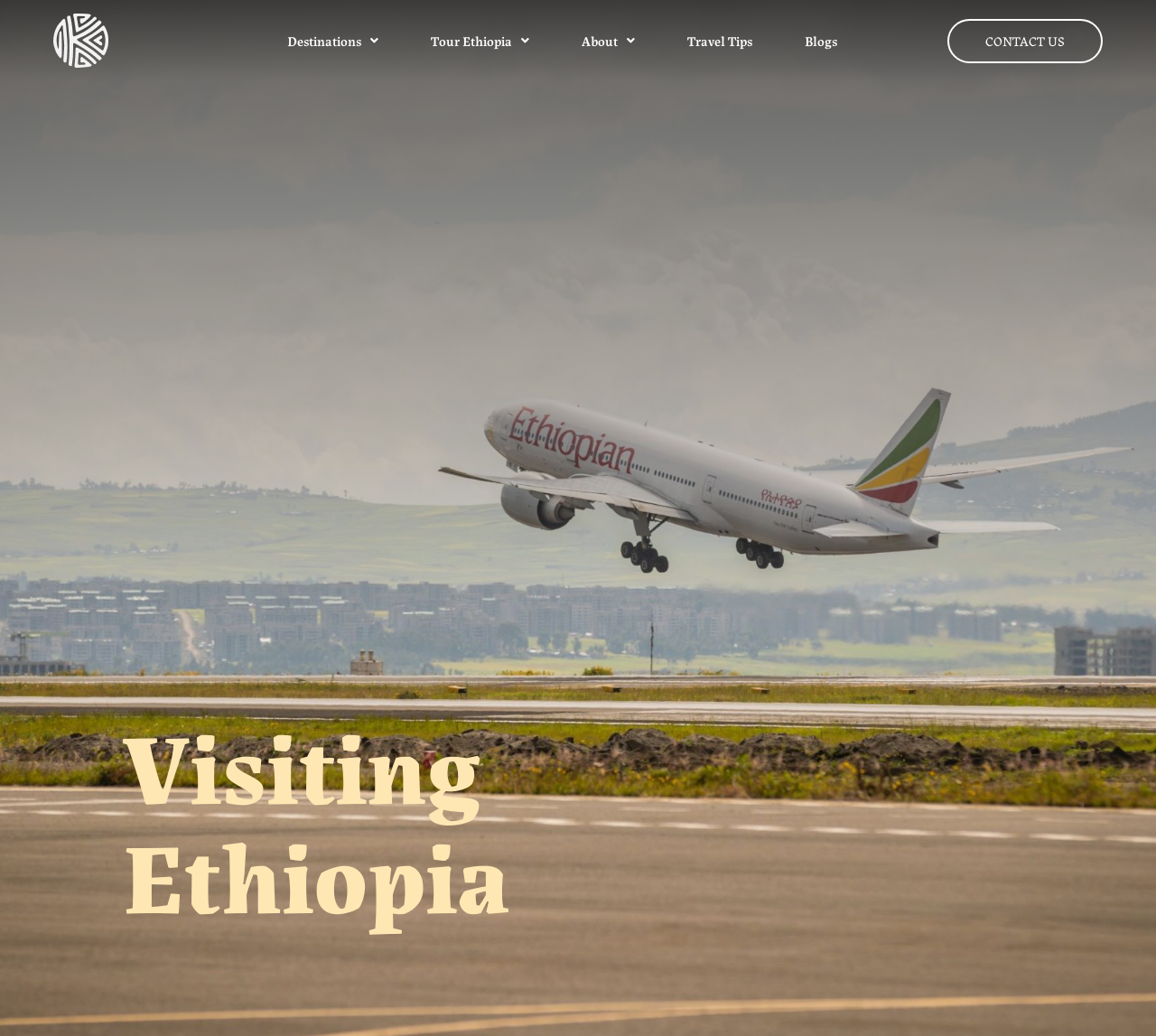Given the element description, predict the bounding box coordinates in the format (top-left x, top-left y, bottom-right x, bottom-right y), using floating point numbers between 0 and 1: Tour Ethiopia

[0.361, 0.02, 0.47, 0.059]